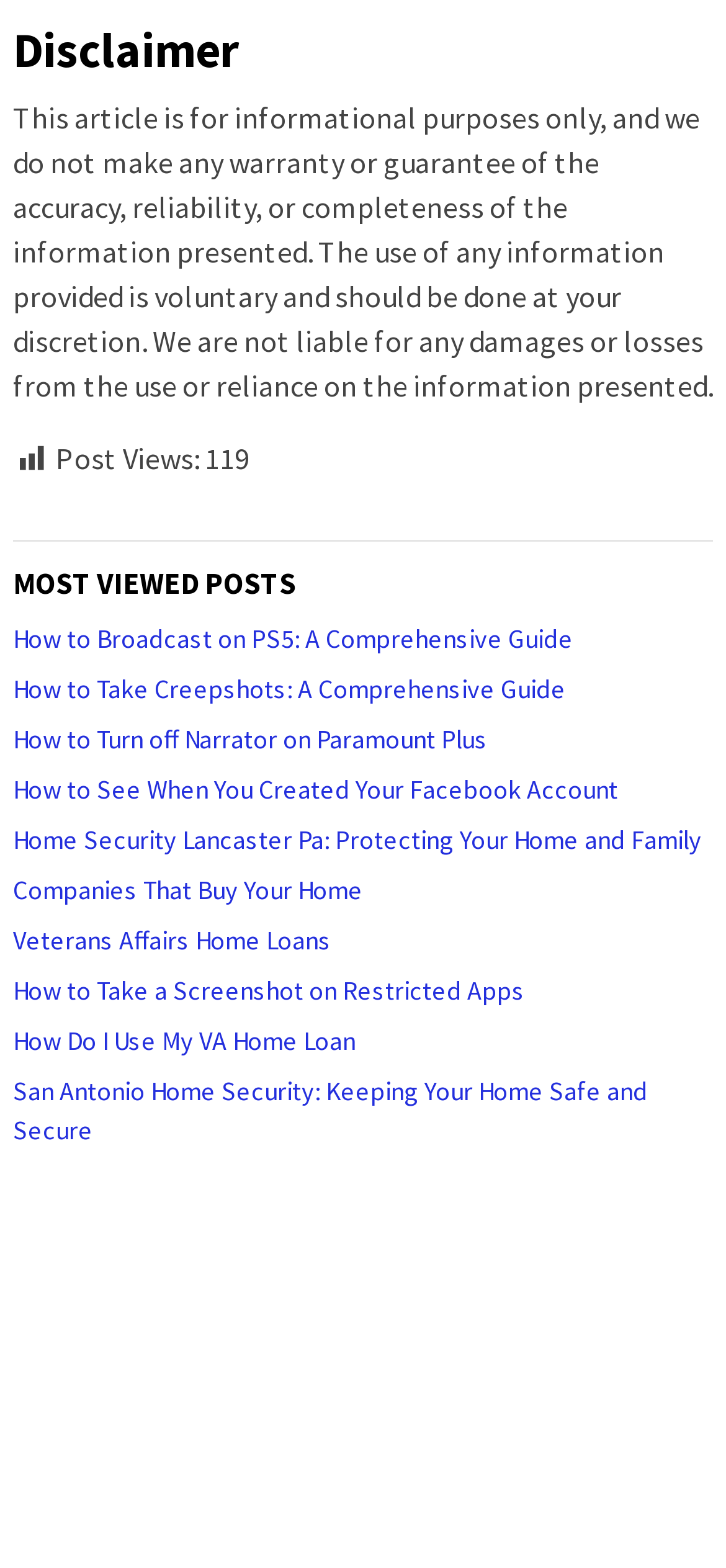Pinpoint the bounding box coordinates of the area that should be clicked to complete the following instruction: "Read the article 'Home Security Lancaster Pa: Protecting Your Home and Family'". The coordinates must be given as four float numbers between 0 and 1, i.e., [left, top, right, bottom].

[0.018, 0.525, 0.967, 0.546]